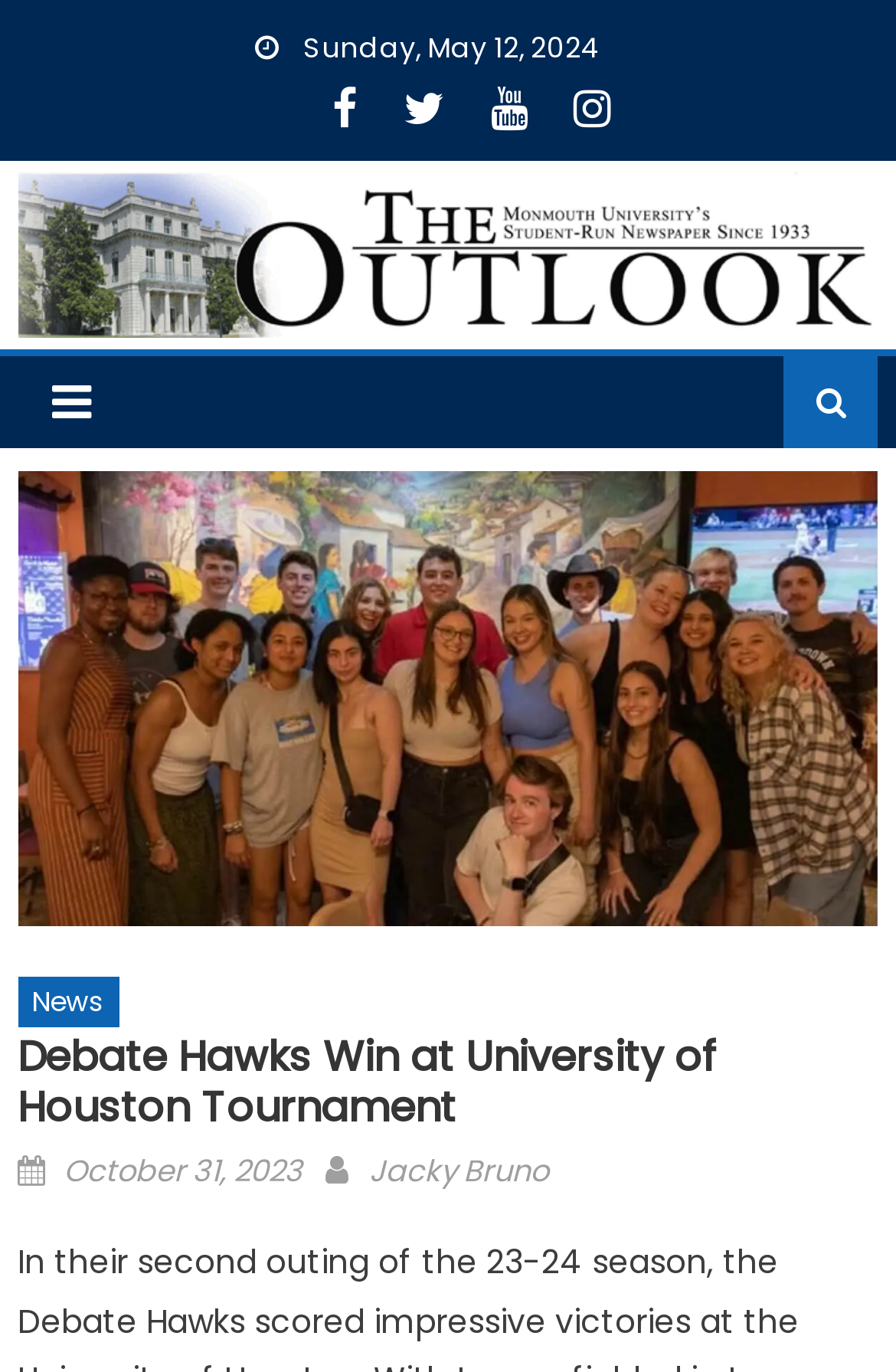Please respond to the question using a single word or phrase:
Who is the author of the article?

Jacky Bruno